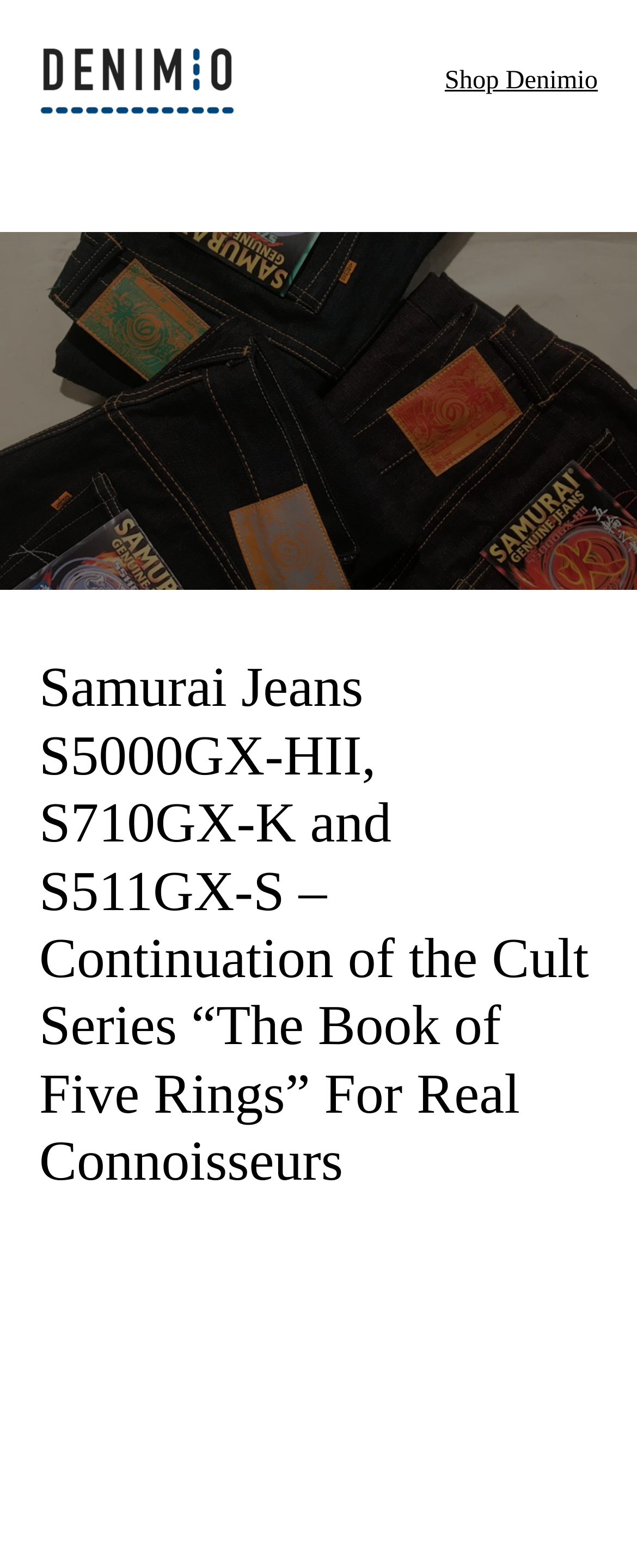What is the name of the blog?
Examine the image and provide an in-depth answer to the question.

The link at the top of the page with the image of a logo says 'Denimio Blog', indicating that this is the name of the blog.